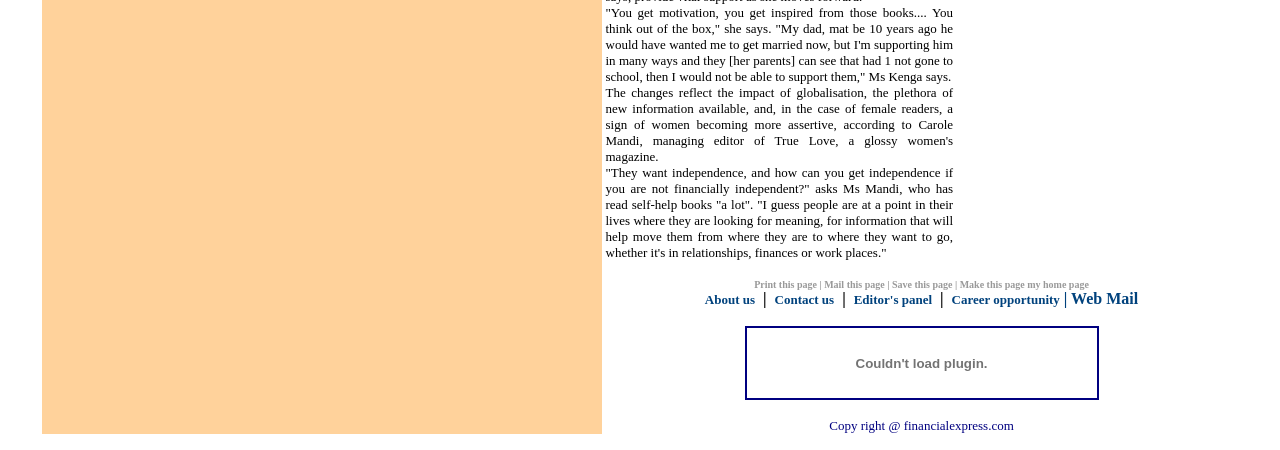Carefully observe the image and respond to the question with a detailed answer:
What are the options available in the 'Print this page | Mail this page | Save this page | Make this page my home page' section?

In the LayoutTableCell element with text 'Print this page | Mail this page | Save this page | Make this page my home page', there are four options available: 'Print this page', 'Mail this page', 'Save this page', and 'Make this page my home page'.